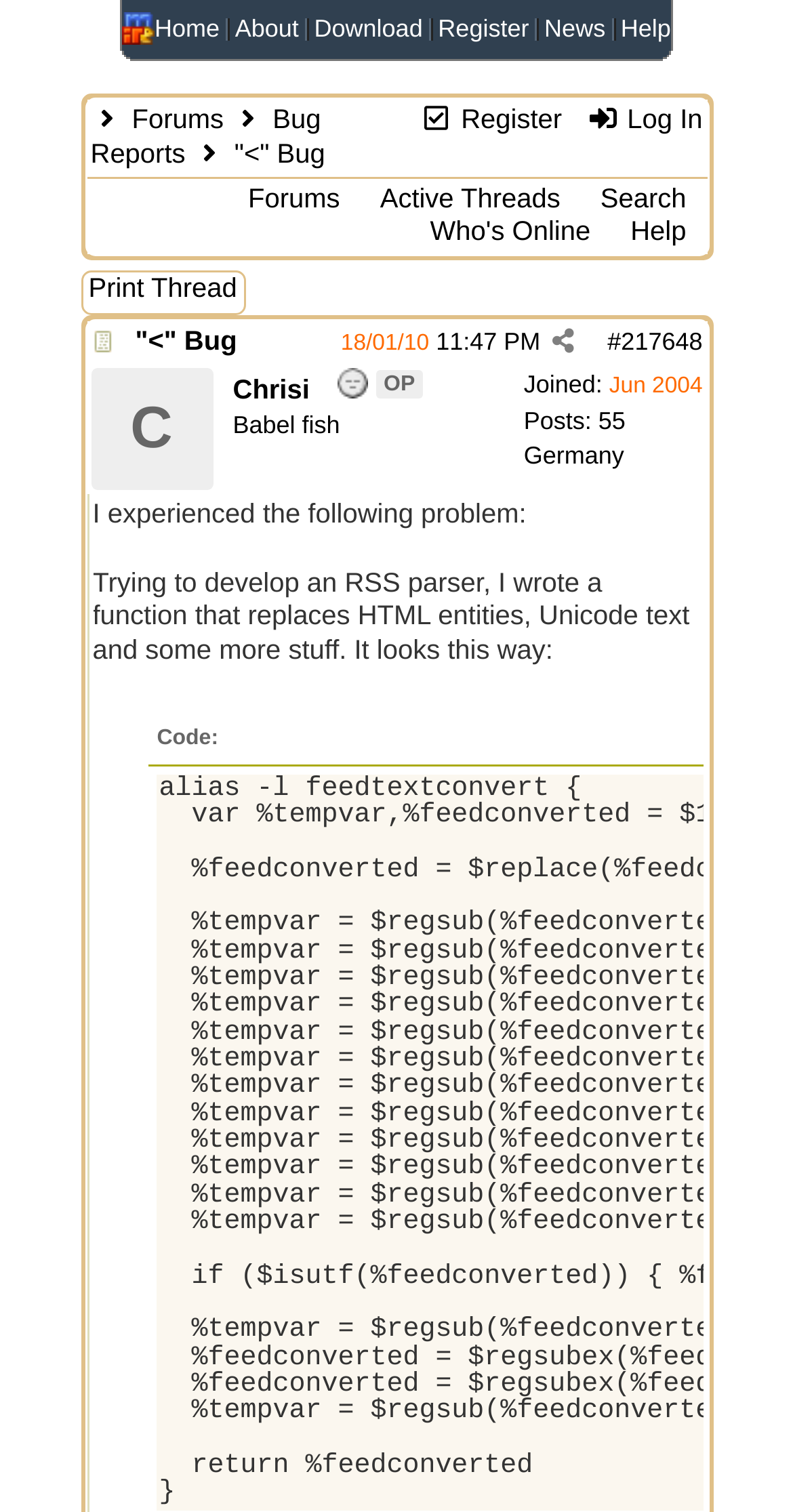Find the bounding box coordinates of the clickable region needed to perform the following instruction: "Click on the 'Register' link". The coordinates should be provided as four float numbers between 0 and 1, i.e., [left, top, right, bottom].

[0.552, 0.009, 0.667, 0.028]